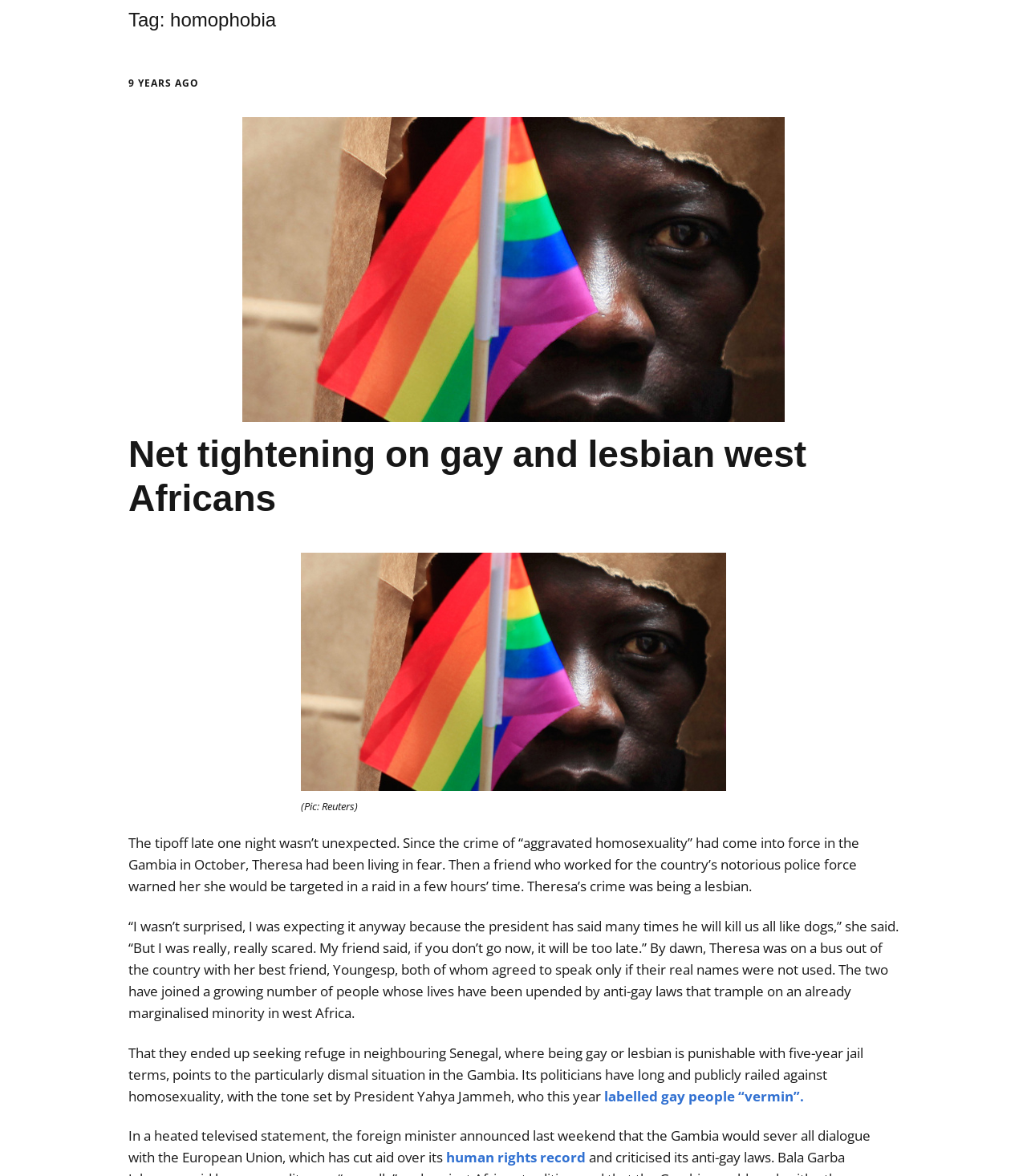What is the punishment for being gay or lesbian in Senegal?
Please provide a comprehensive answer based on the visual information in the image.

The article mentions that in Senegal, being gay or lesbian is punishable with five-year jail terms, which is why Theresa and her friend sought refuge there despite the country's anti-gay laws.